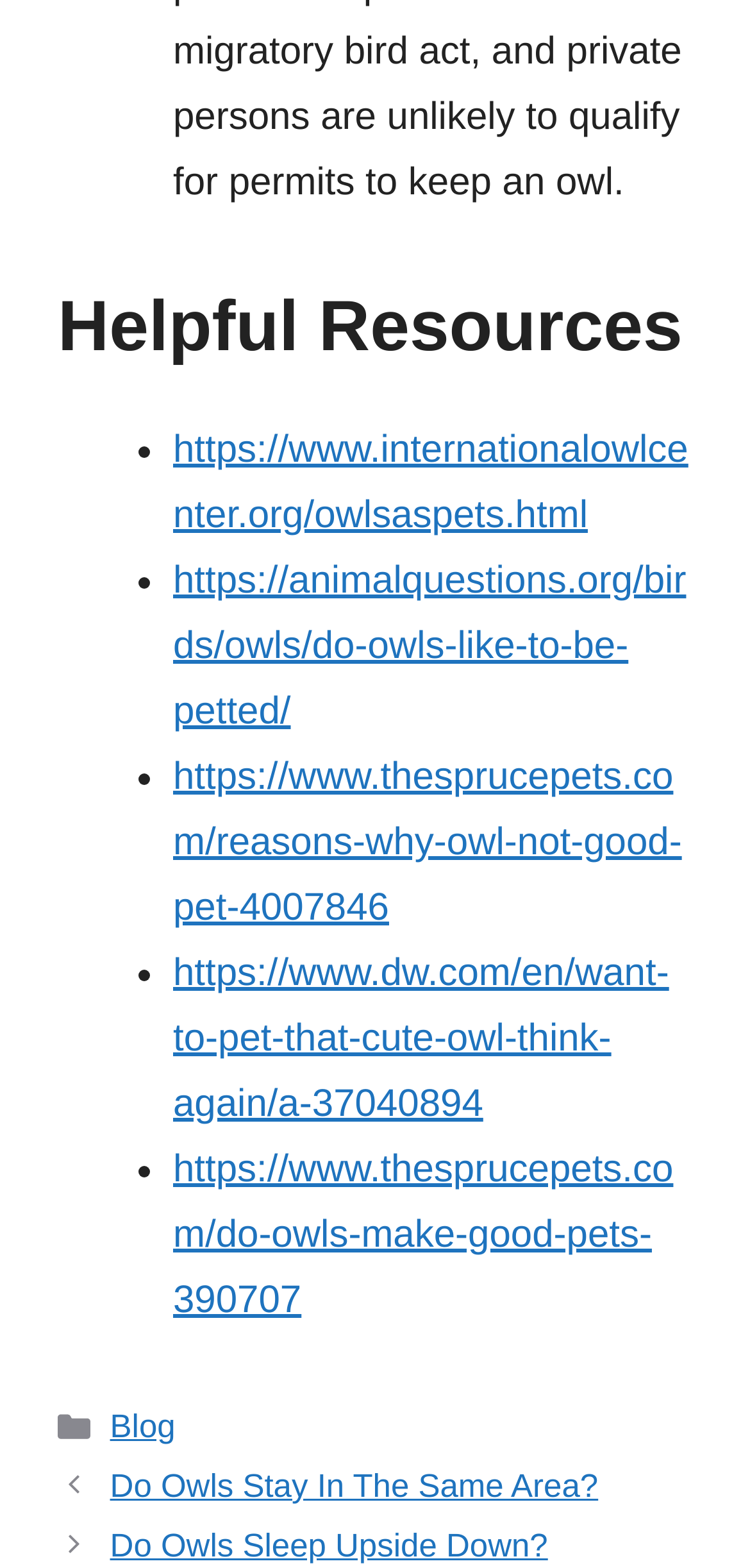Using the details from the image, please elaborate on the following question: What is the URL of the first link under 'Helpful Resources'?

The first link under 'Helpful Resources' has a URL of 'https://www.internationalowlcenter.org/owlsaspets.html' and is located at [0.231, 0.274, 0.918, 0.343].